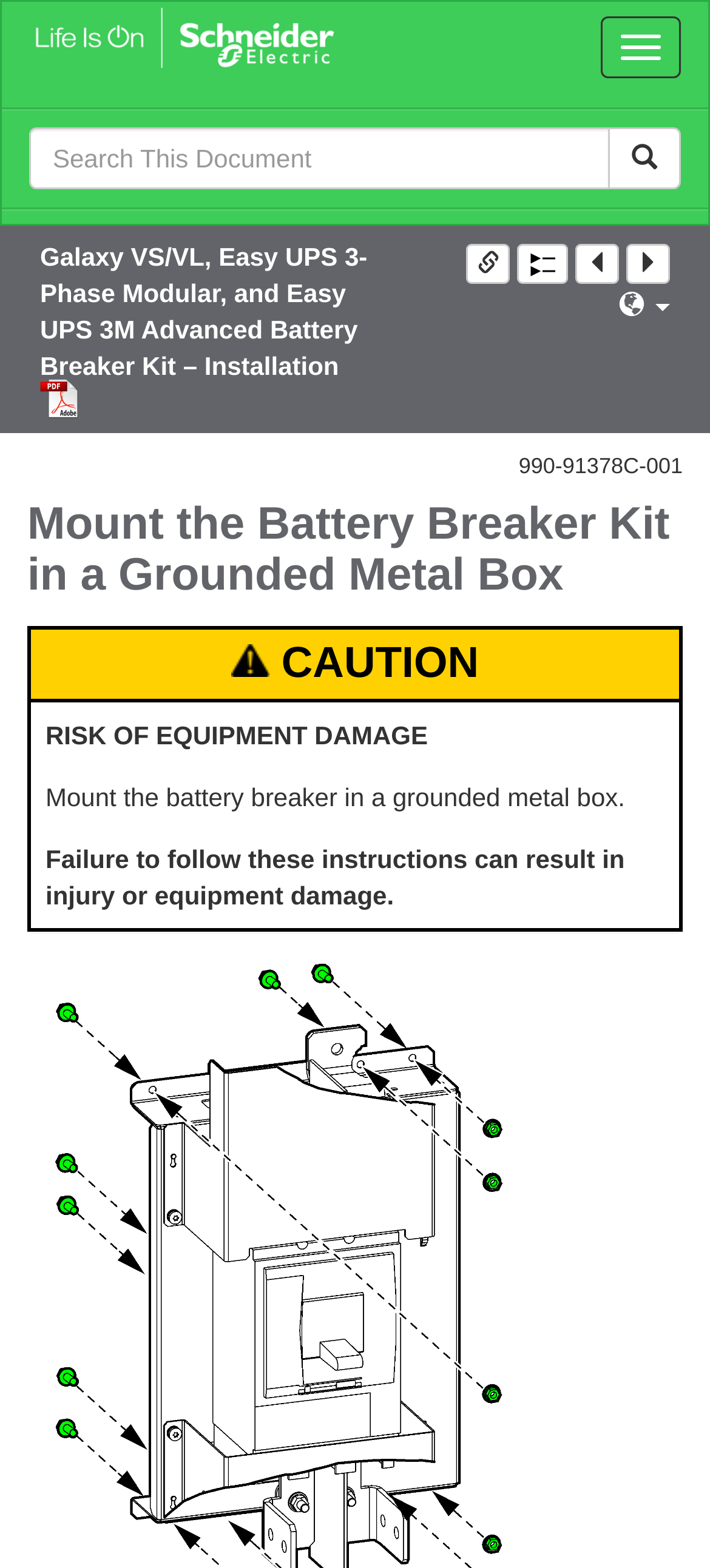Specify the bounding box coordinates of the area to click in order to execute this command: 'Select other languages'. The coordinates should consist of four float numbers ranging from 0 to 1, and should be formatted as [left, top, right, bottom].

[0.872, 0.185, 0.944, 0.204]